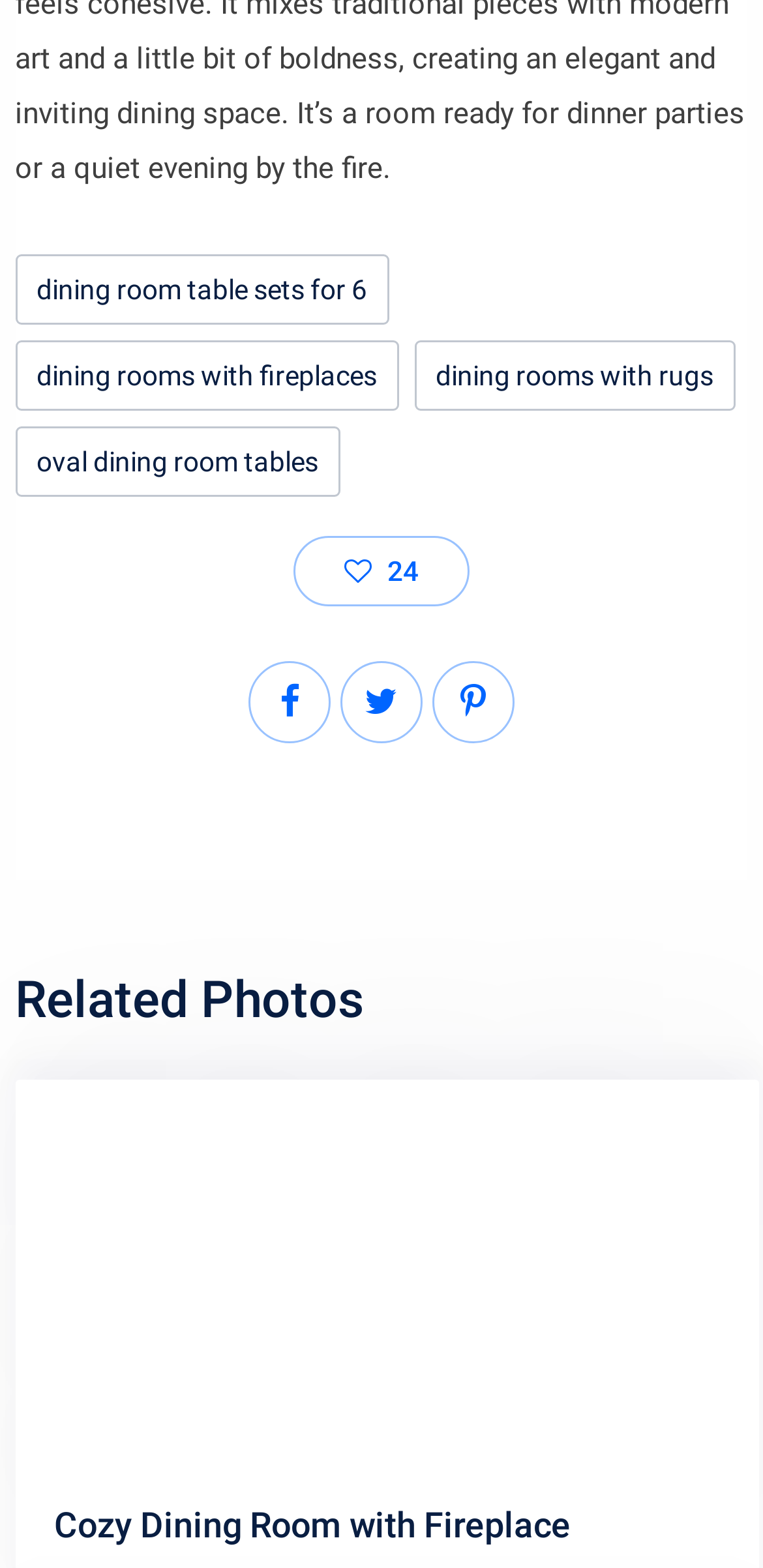Determine the bounding box coordinates for the area you should click to complete the following instruction: "View oval dining room tables".

[0.02, 0.272, 0.446, 0.317]